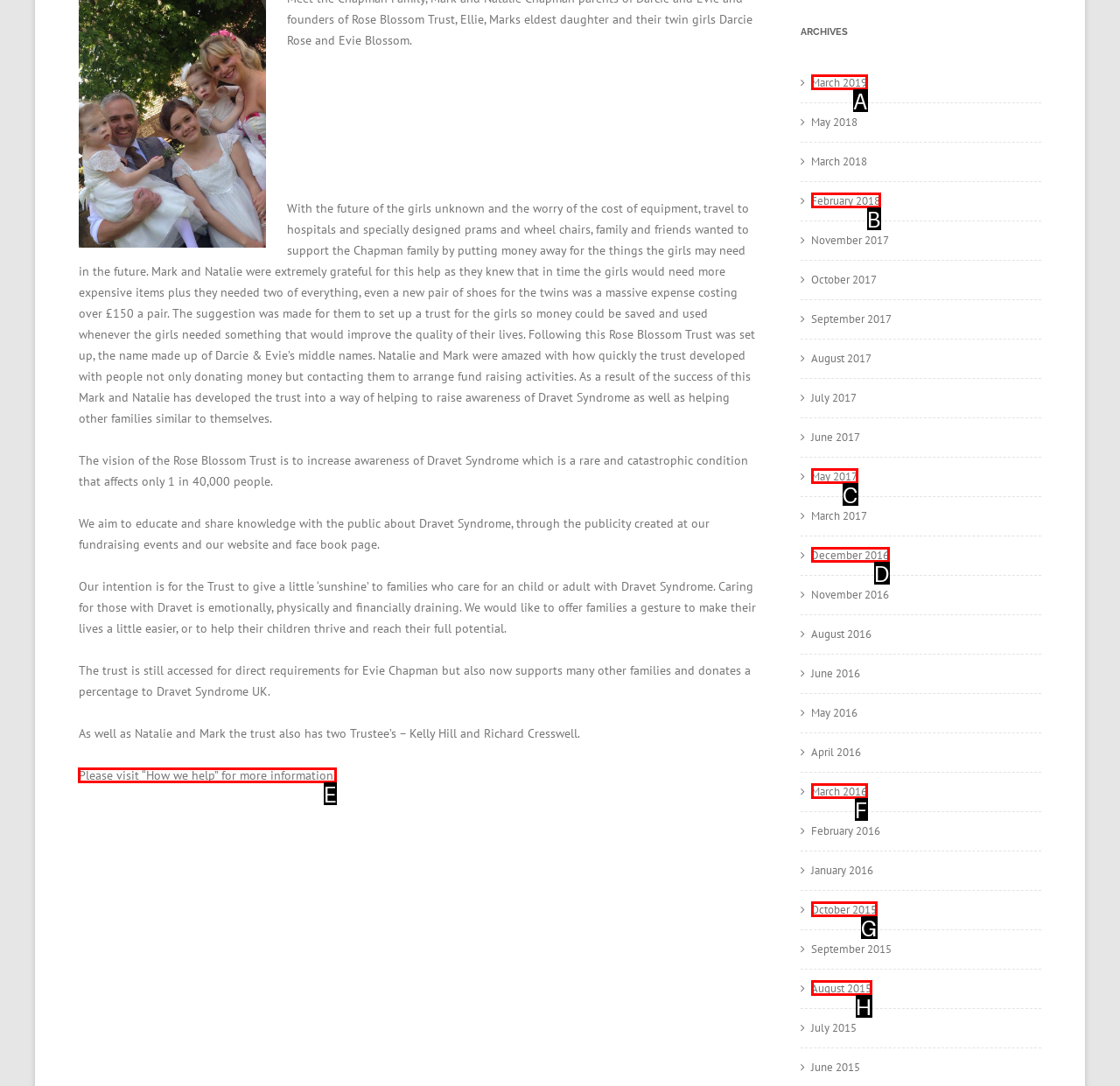Which option should I select to accomplish the task: Learn how the trust helps? Respond with the corresponding letter from the given choices.

E